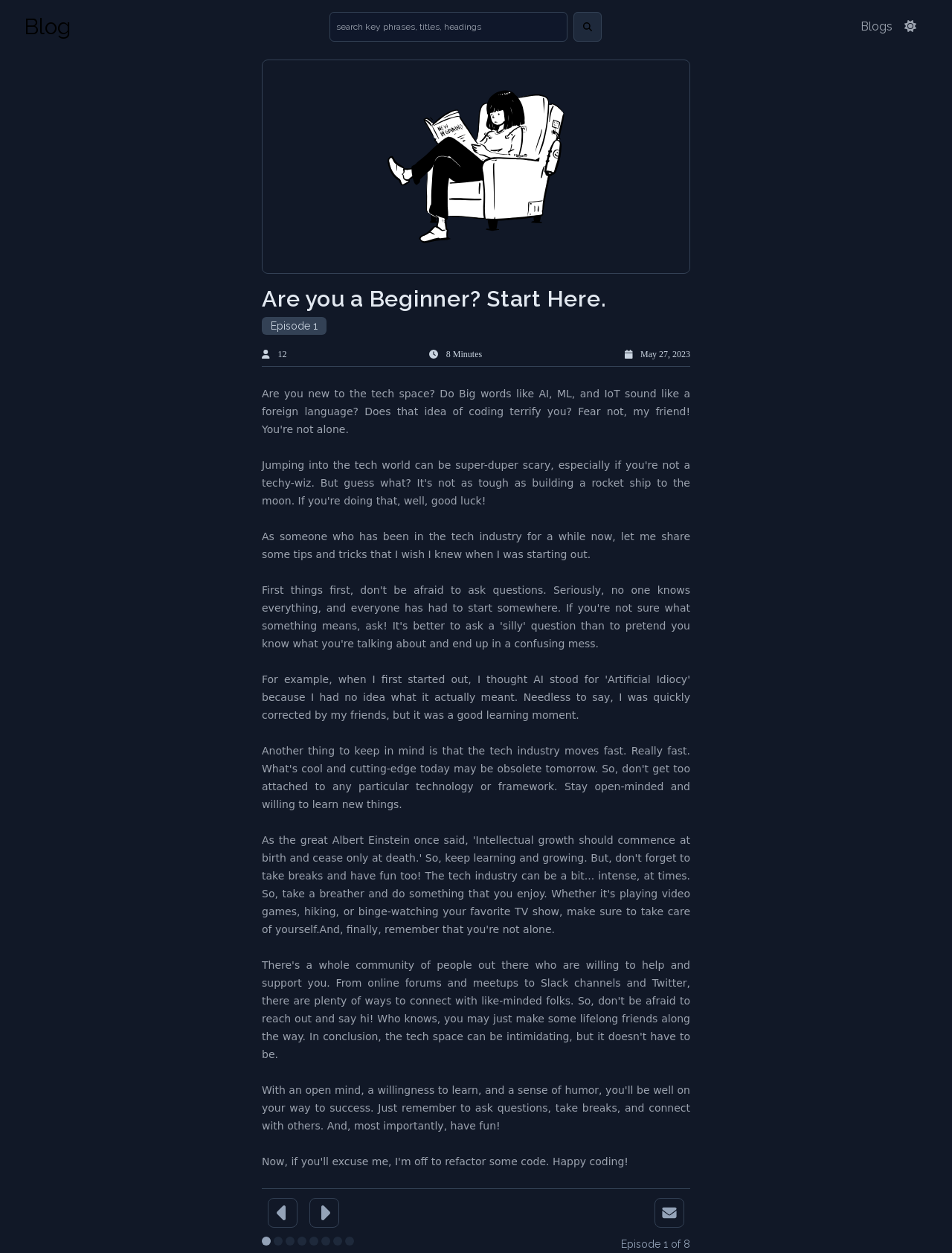Provide a brief response to the question below using a single word or phrase: 
How many minutes is the episode?

8